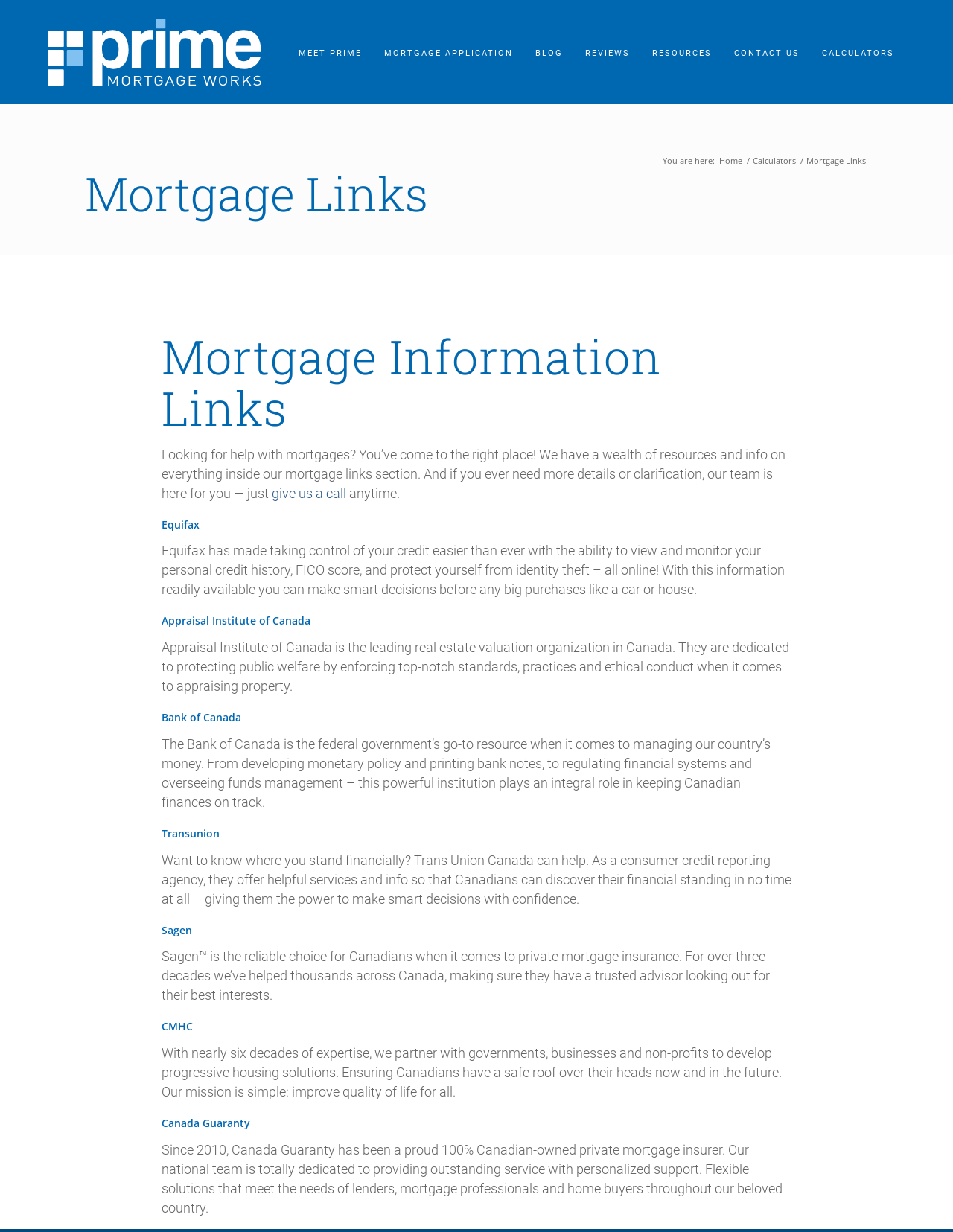Create a full and detailed caption for the entire webpage.

This webpage is a mortgage calculator hub that provides various resources and information on mortgages. At the top left corner, there is a logo and a menu bar with several menu items, including "MEET PRIME", "MORTGAGE APPLICATION", "BLOG", "REVIEWS", "RESOURCES", "CONTACT US", and "CALCULATORS". 

Below the menu bar, there is a heading "Mortgage Links" followed by a breadcrumb navigation showing the current location as "Home > Calculators > Mortgage Links". 

The main content of the webpage is divided into several sections, each with a heading and a brief description. The sections include "Mortgage Information Links", "Equifax", "Appraisal Institute of Canada", "Bank of Canada", "Transunion", "Sagen", "CMHC", and "Canada Guaranty". Each section has a link to the corresponding website and a brief description of the organization and its services. 

The webpage has a clean and organized layout, making it easy to navigate and find the desired information.